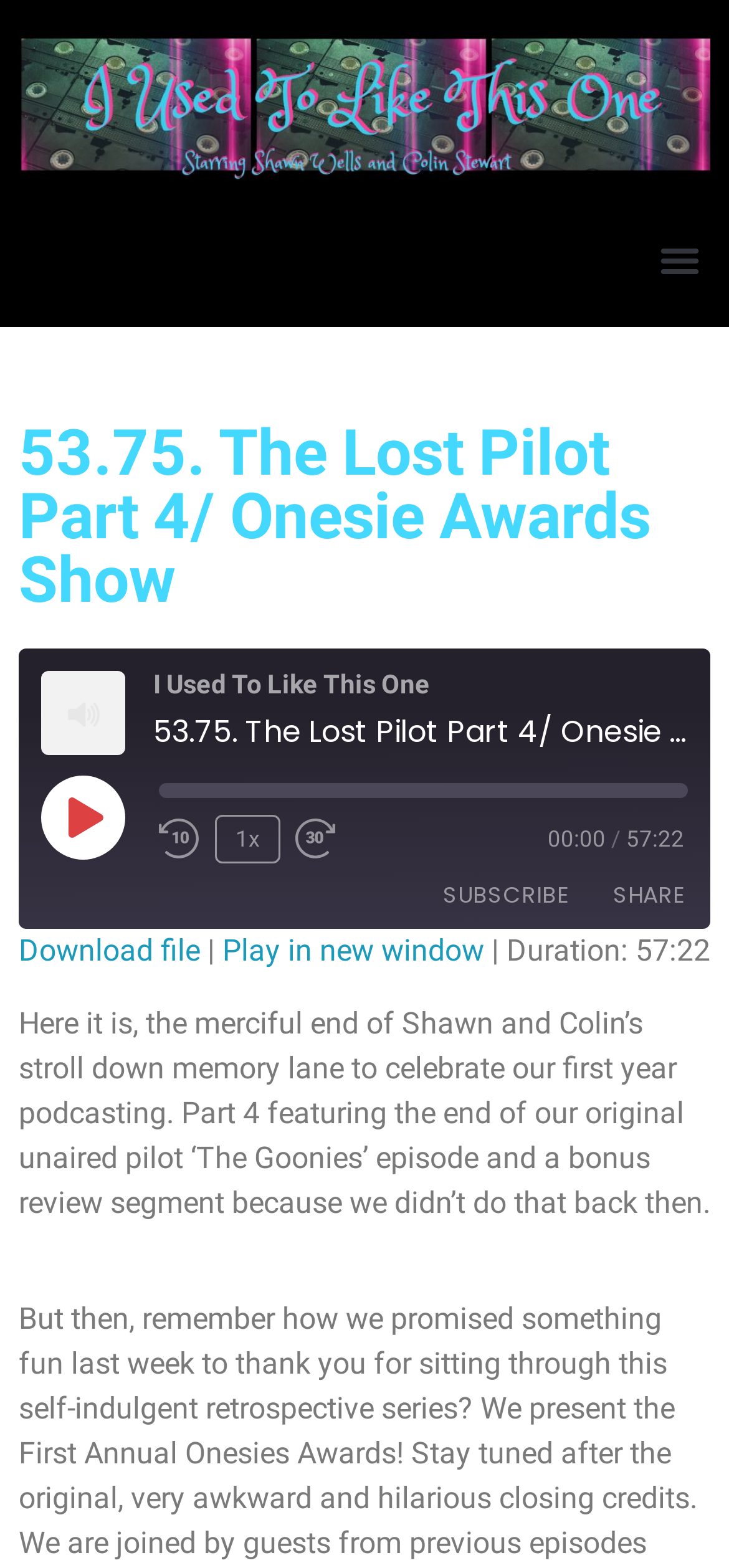Could you indicate the bounding box coordinates of the region to click in order to complete this instruction: "Click subscribe".

None